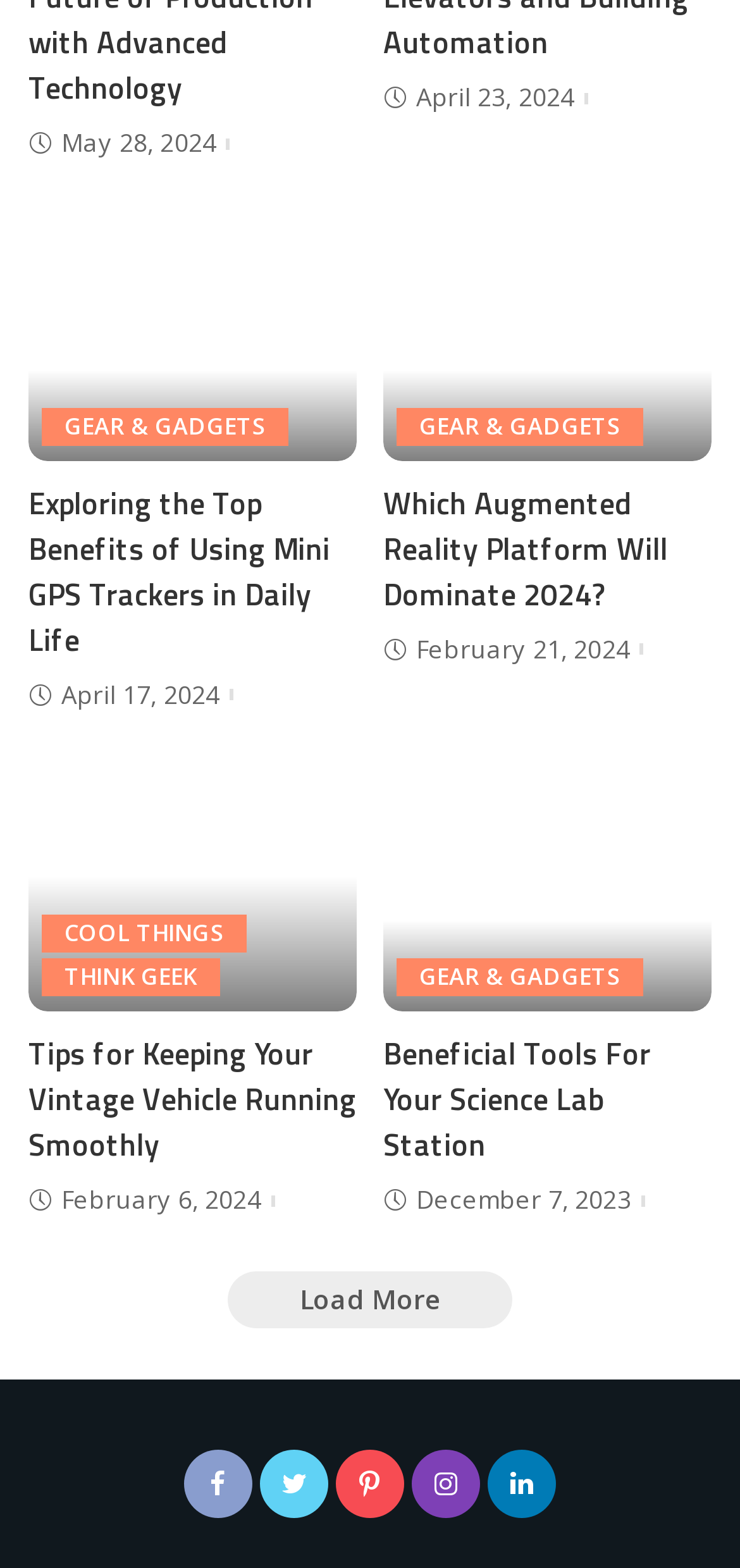Please find the bounding box coordinates in the format (top-left x, top-left y, bottom-right x, bottom-right y) for the given element description. Ensure the coordinates are floating point numbers between 0 and 1. Description: aria-label="Toggle Menu"

None